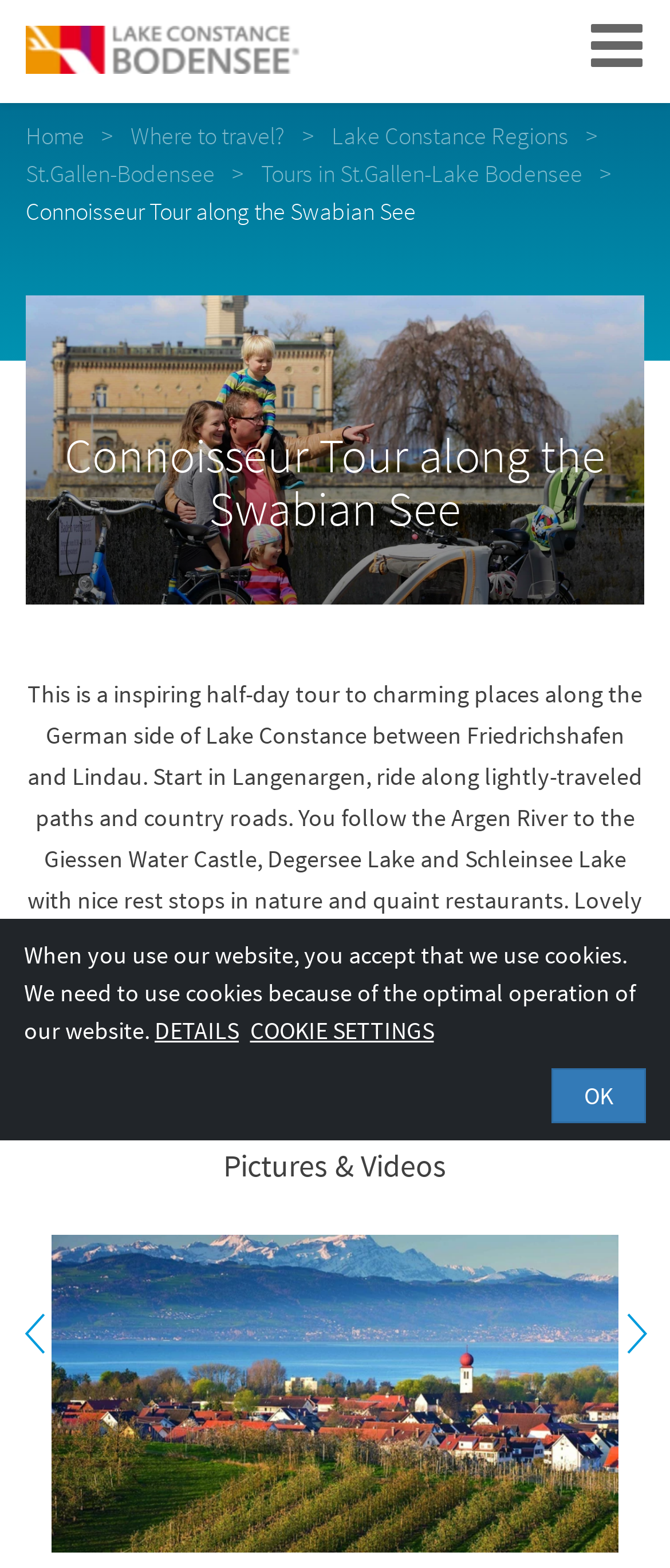Please find and generate the text of the main header of the webpage.

Connoisseur Tour along the Swabian See